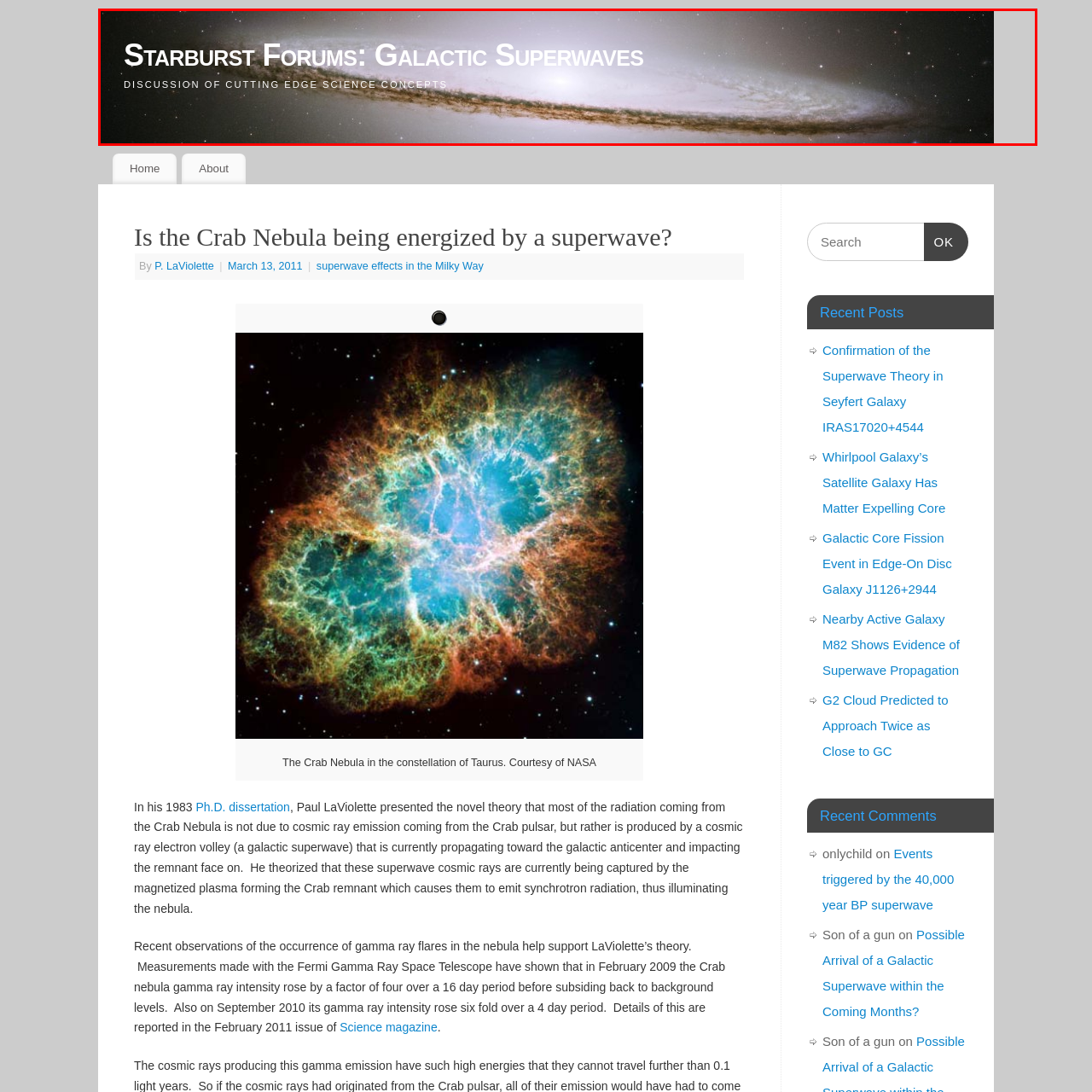Examine the image indicated by the red box and respond with a single word or phrase to the following question:
What is the celestial phenomenon being explored in the forum?

Galactic superwaves